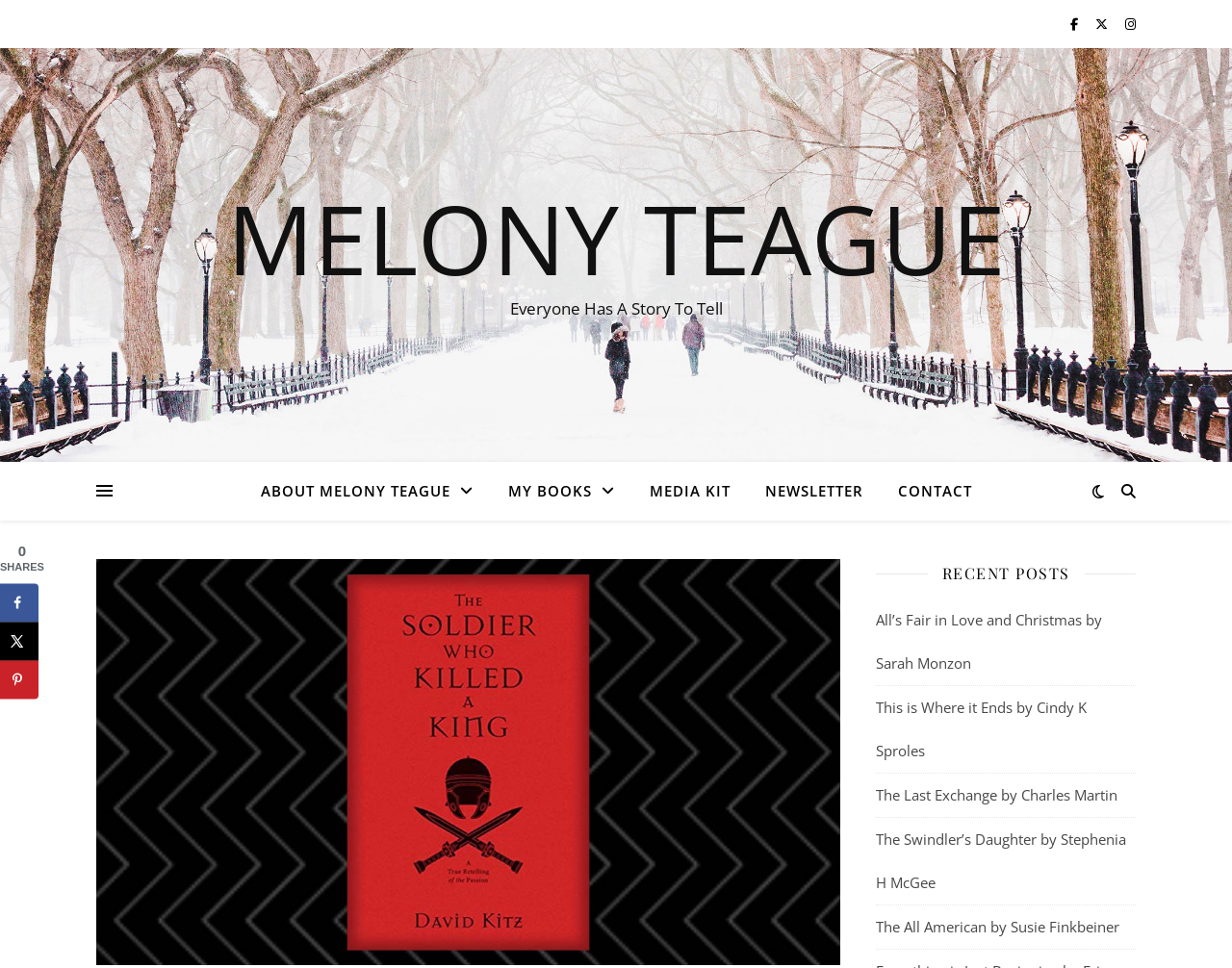Reply to the question with a single word or phrase:
What is the purpose of the social sharing sidebar?

To share content